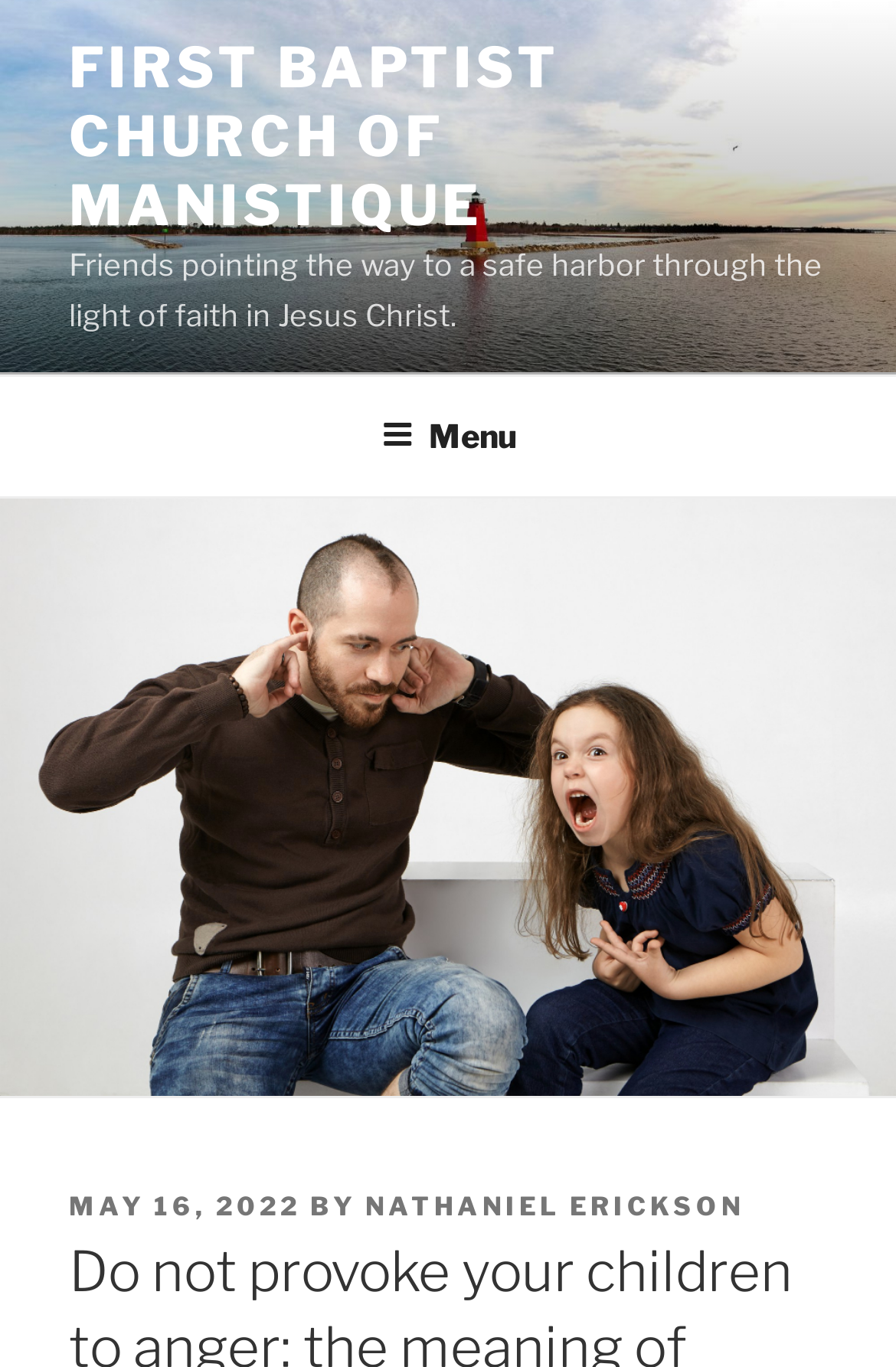Who is the author of the post?
Please provide an in-depth and detailed response to the question.

I found the answer by looking at the link element with the text 'NATHANIEL ERICKSON' below the image, which suggests that it is the author of the post.